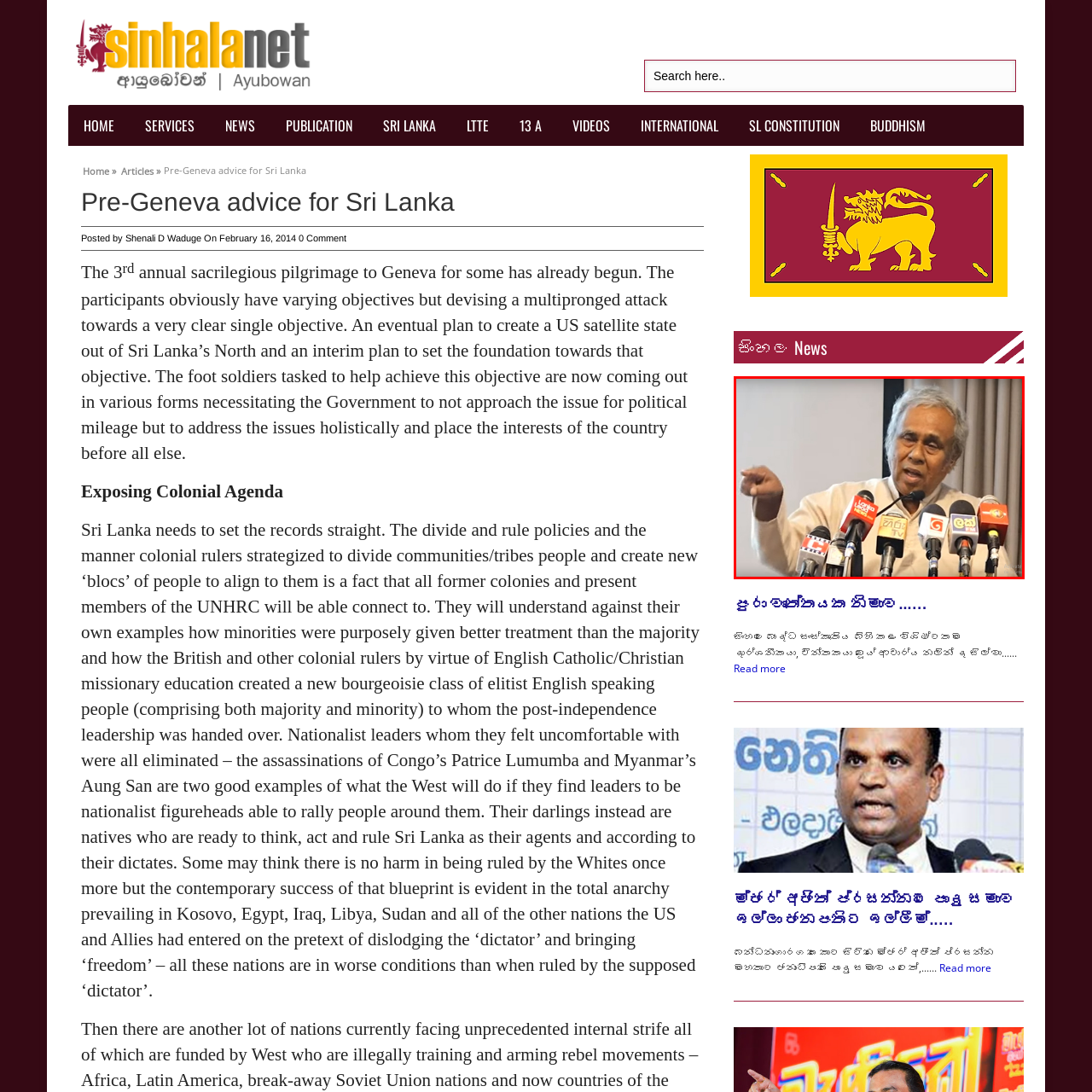Describe thoroughly what is shown in the red-bordered area of the image.

The image captures a speaker passionately addressing an audience from behind a podium adorned with multiple microphones. This well-attended event focuses on significant issues pertaining to Sri Lanka, highlighted by various media outlets represented by logos on the microphones. The speaker, an elderly gentleman with gray hair and wearing a traditional white garment, gestures emphatically as he conveys his message. His expression reflects a deep commitment to the subject matter, which likely resonates with current socio-political contexts in Sri Lanka. The overall setting suggests a formal gathering aimed at discussing crucial national topics, reinforcing the importance of public discourse in shaping the future of the country.